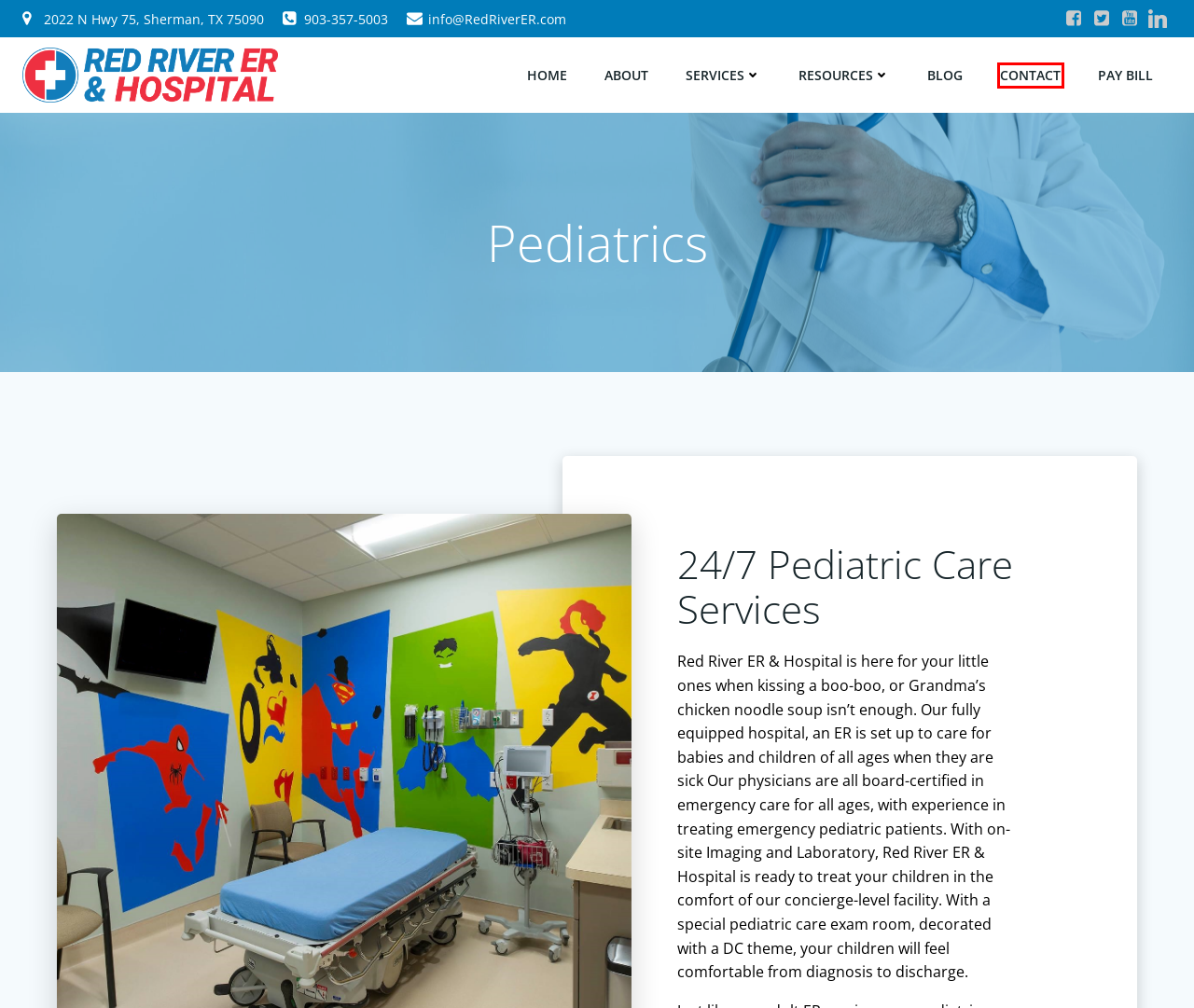You are given a screenshot of a webpage with a red rectangle bounding box around an element. Choose the best webpage description that matches the page after clicking the element in the bounding box. Here are the candidates:
A. Home - Red River ER & Hospital
B. Services - Red River ER & Hospital
C. About - Red River ER & Hospital
D. Contact - Red River ER & Hospital
E. Blog - Red River ER & Hospital
F. Resources - Red River ER & Hospital
G. Privacy Policy - Red River ER & Hospital
H. Outpatient & Imaging - Red River ER & Hospital

D